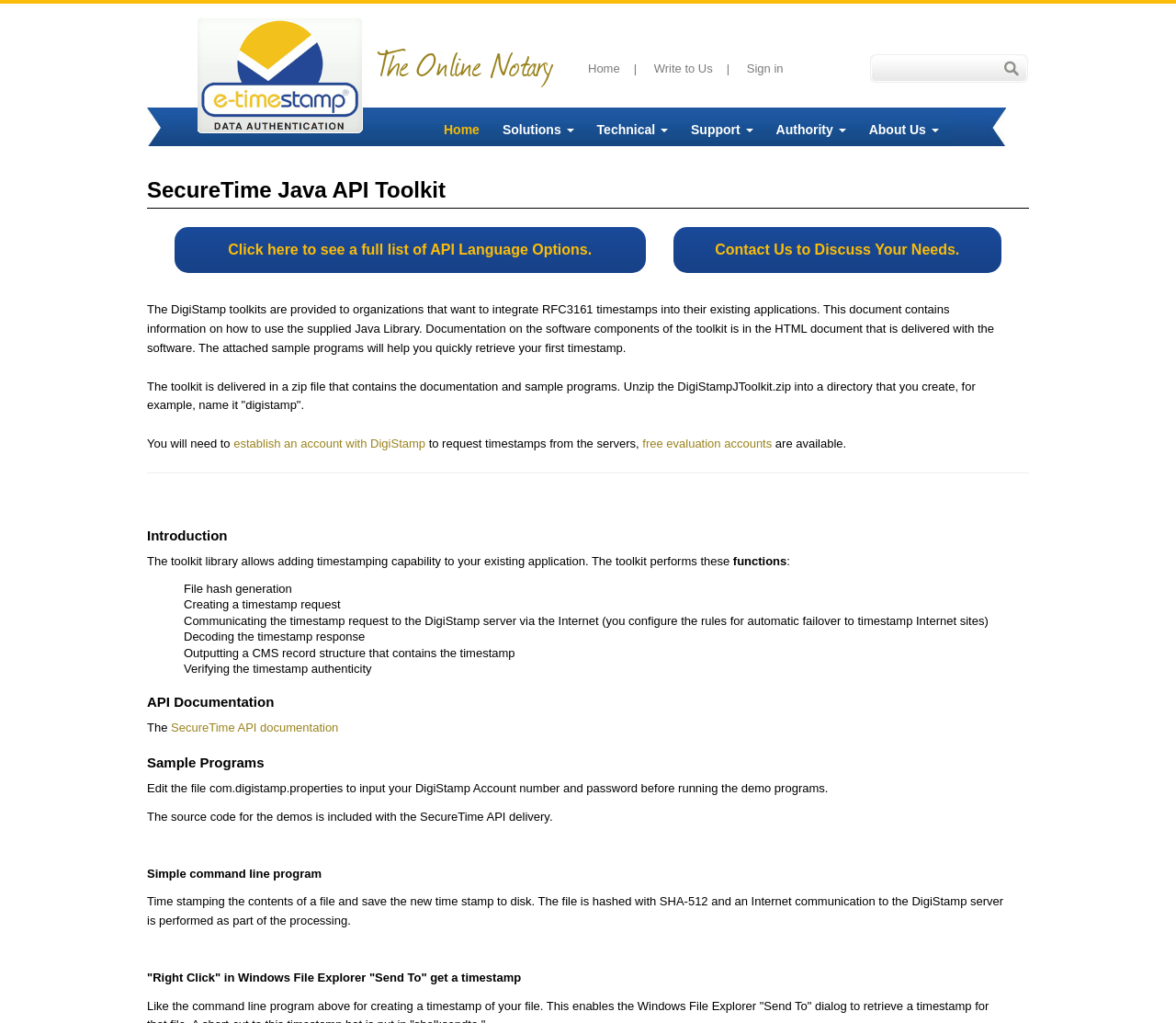Please determine the bounding box coordinates of the section I need to click to accomplish this instruction: "Enter text in the textbox".

[0.739, 0.052, 0.875, 0.081]